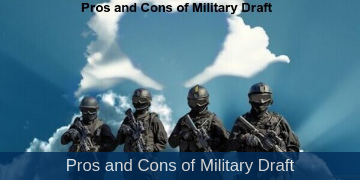Describe every aspect of the image in detail.

The image titled "Pros and Cons of Military Draft" features a dramatic backdrop of a blue sky with clouds, highlighting four armed soldiers standing in a row. They are clad in tactical gear and helmets, conveying a serious and authoritative presence. The title is prominently displayed above and below the soldiers, reinforcing the focus on the topic of military conscription. This imagery poignantly represents the complexities and debates surrounding military drafts, prompting viewers to consider the various implications, benefits, and drawbacks associated with conscription in a modern context.